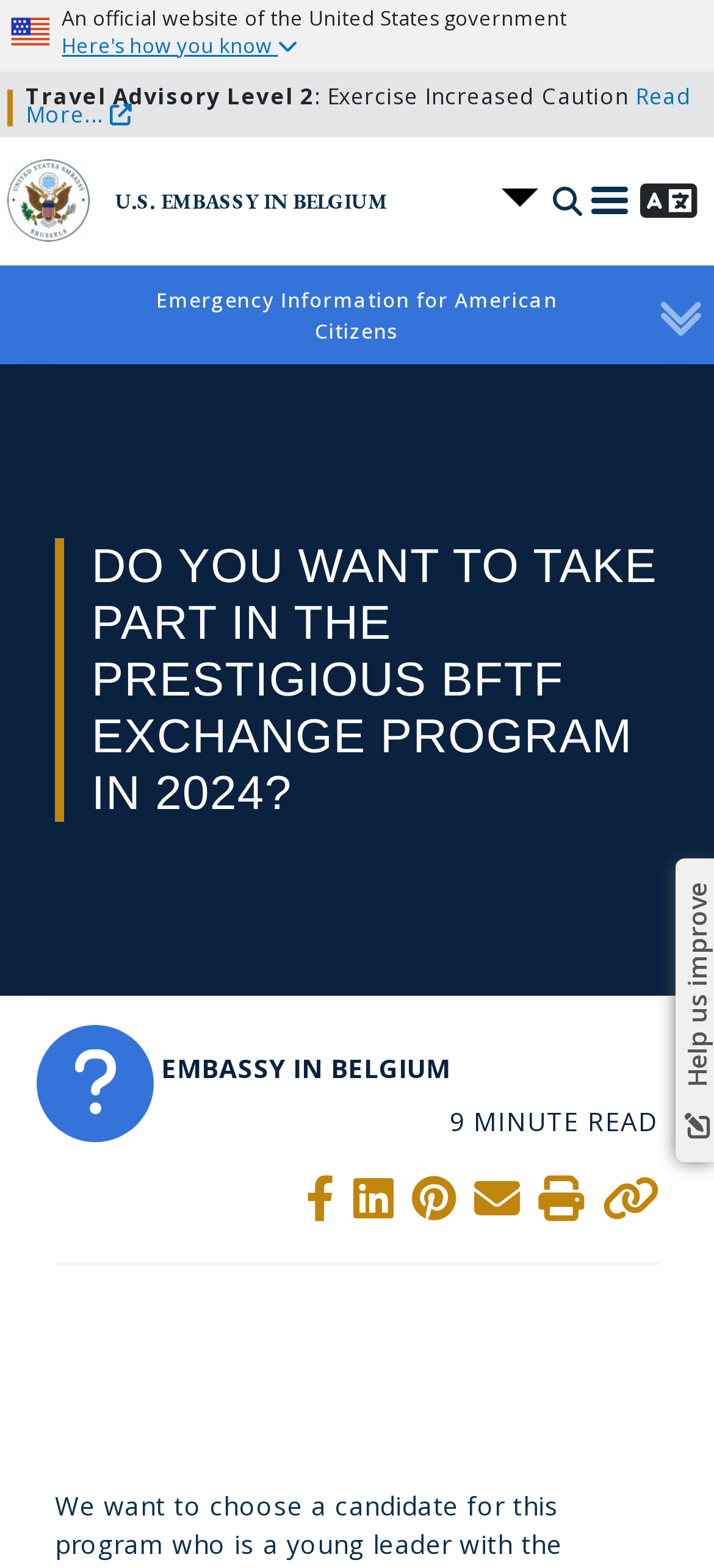Please determine the bounding box coordinates of the element to click in order to execute the following instruction: "Open search box". The coordinates should be four float numbers between 0 and 1, specified as [left, top, right, bottom].

[0.738, 0.116, 0.815, 0.142]